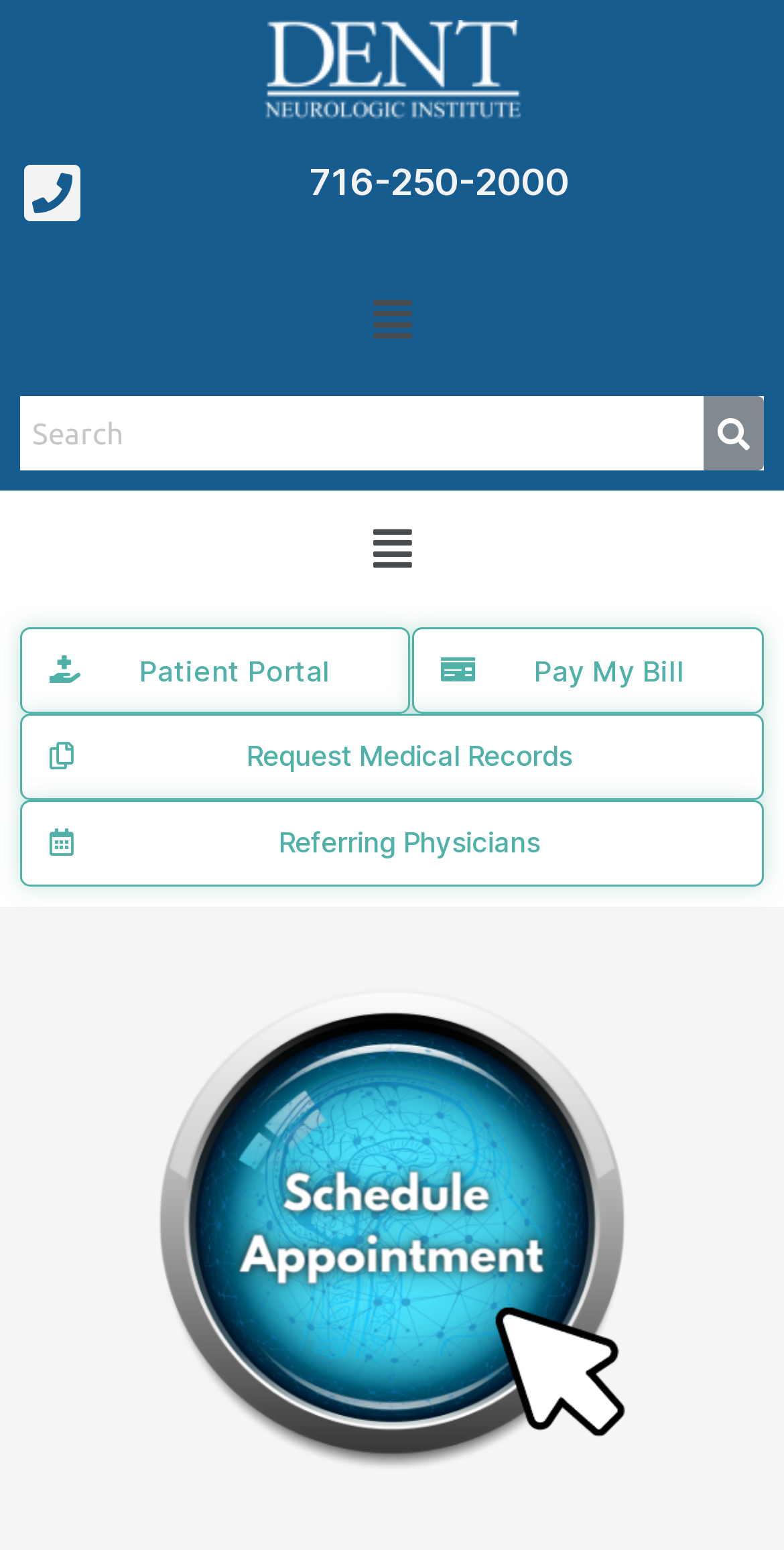Kindly determine the bounding box coordinates of the area that needs to be clicked to fulfill this instruction: "Click the logo".

[0.276, 0.013, 0.724, 0.078]